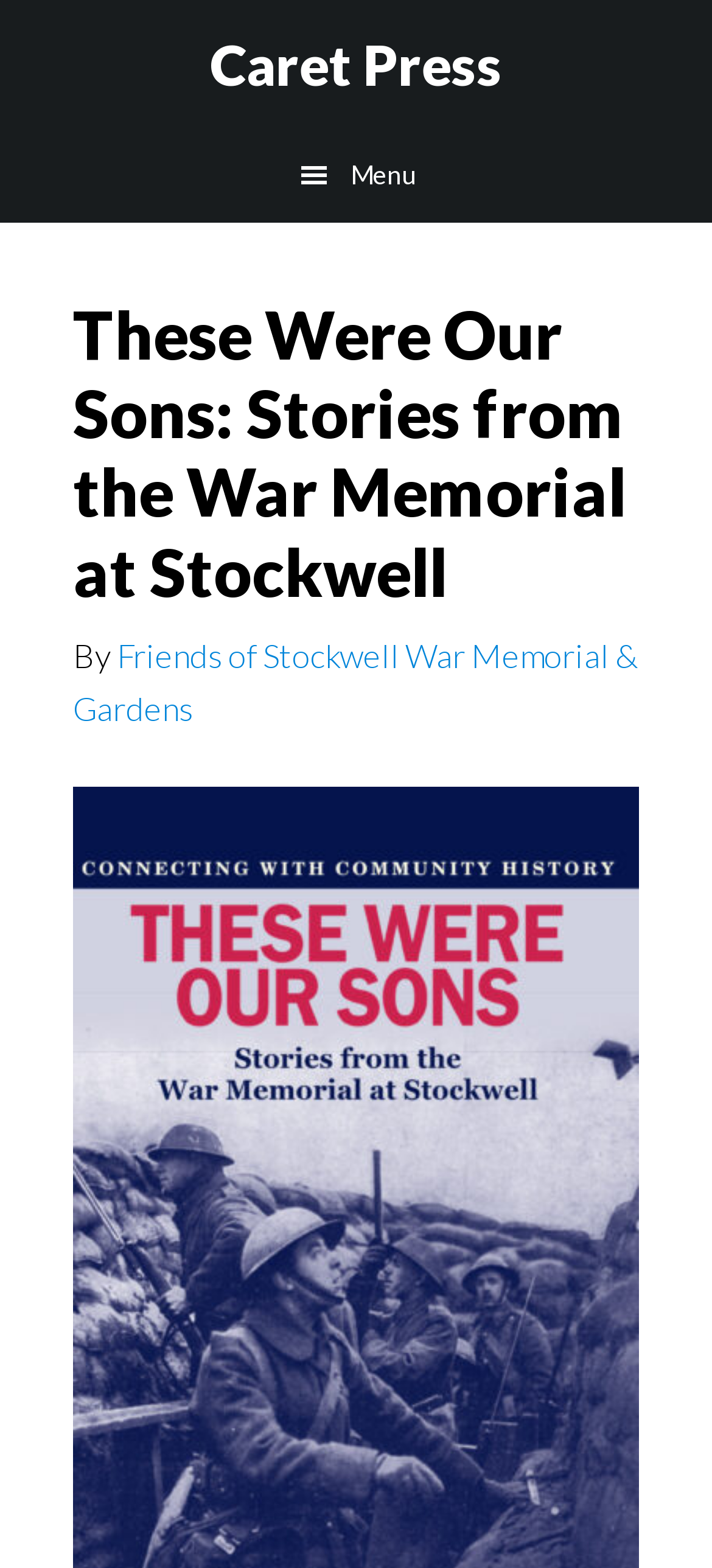Extract the primary headline from the webpage and present its text.

These Were Our Sons: Stories from the War Memorial at Stockwell